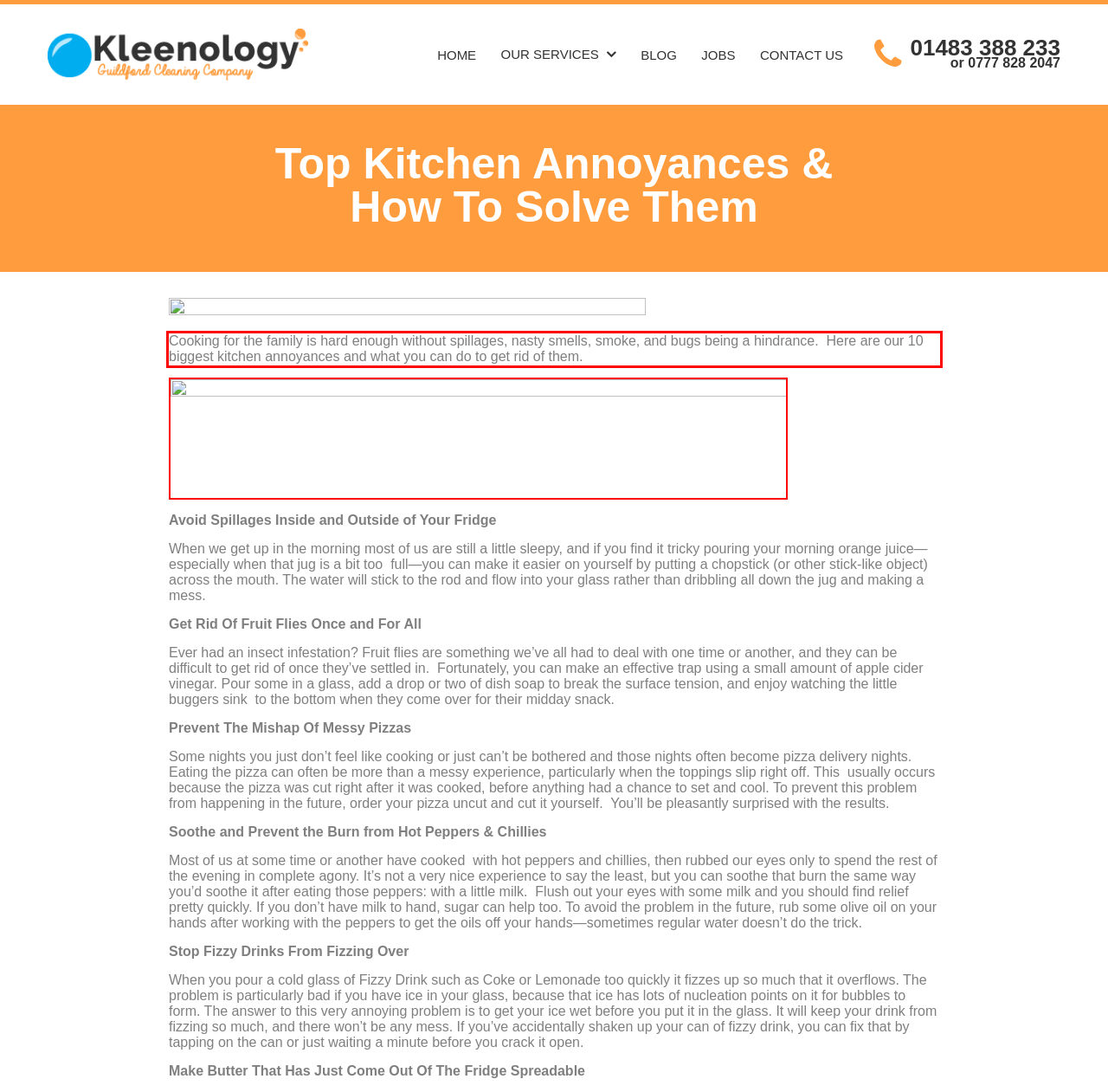Analyze the screenshot of a webpage where a red rectangle is bounding a UI element. Extract and generate the text content within this red bounding box.

Cooking for the family is hard enough without spillages, nasty smells, smoke, and bugs being a hindrance. Here are our 10 biggest kitchen annoyances and what you can do to get rid of them.